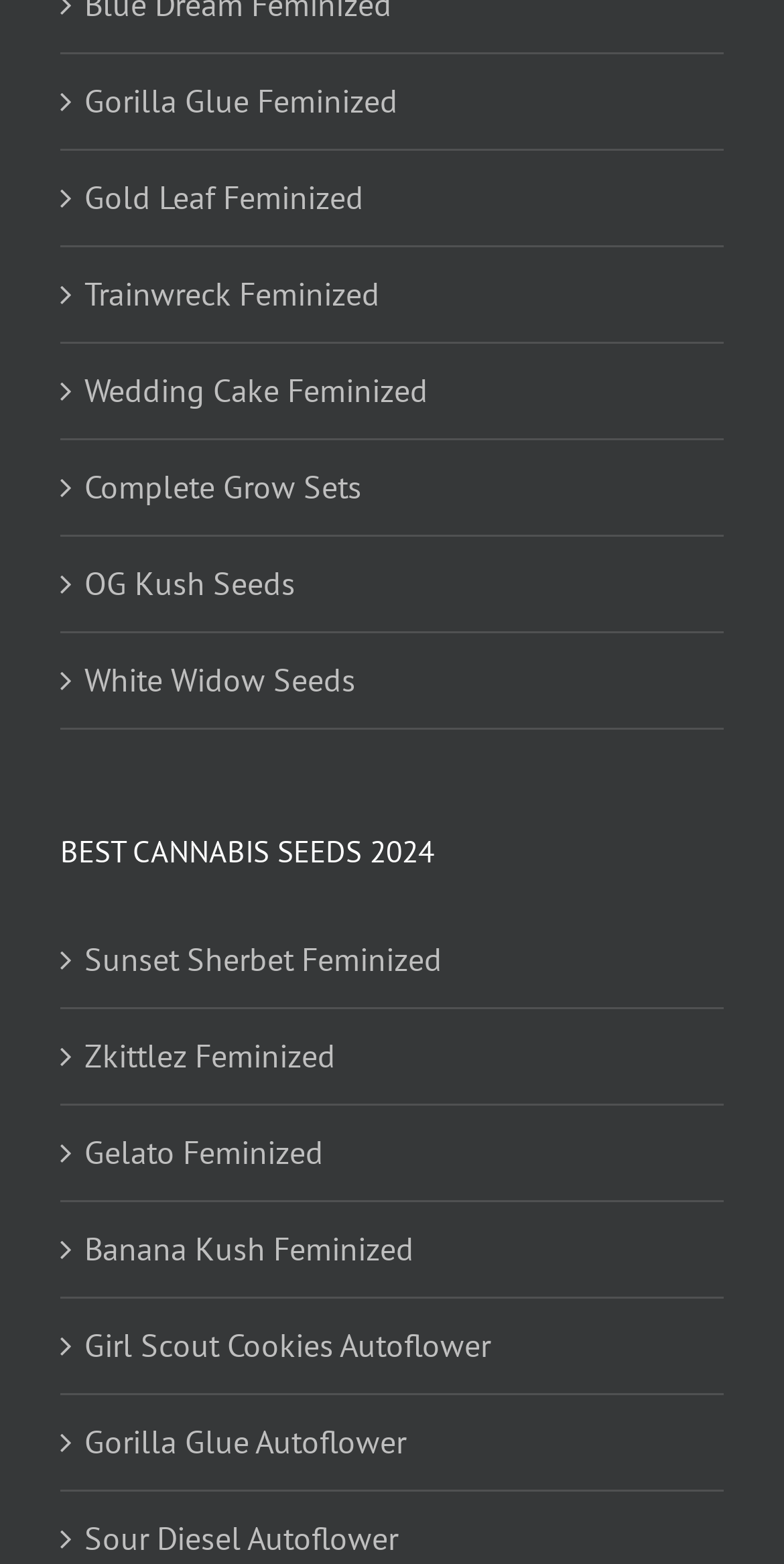Locate the UI element described by Zkittlez Feminized in the provided webpage screenshot. Return the bounding box coordinates in the format (top-left x, top-left y, bottom-right x, bottom-right y), ensuring all values are between 0 and 1.

[0.108, 0.658, 0.897, 0.693]